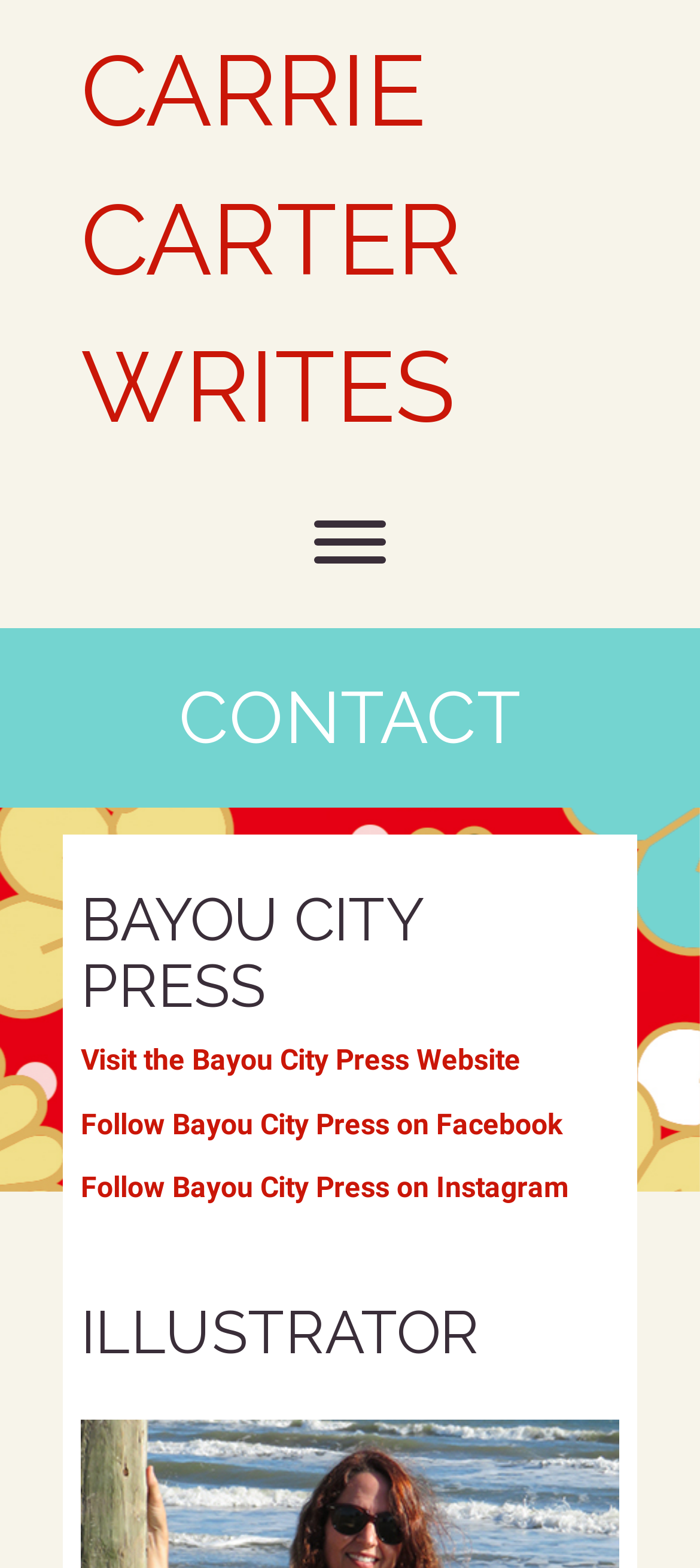How many links are provided under the CONTACT section?
Please provide a detailed answer to the question.

The webpage provides 4 links under the CONTACT section, which are CARRIE CARTER WRITES, BAYOU CITY PRESS, Visit the Bayou City Press Website, and Follow Bayou City Press on Facebook and Instagram.